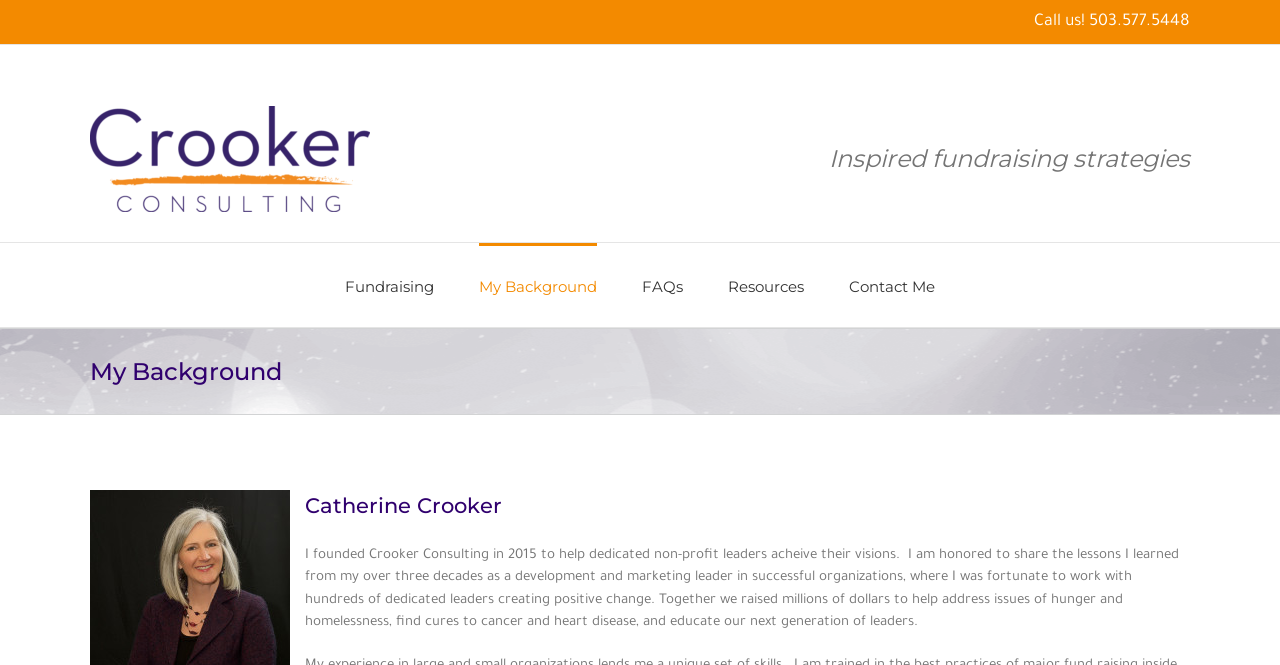Could you please study the image and provide a detailed answer to the question:
What is the name of the founder of Crooker Consulting?

I found the name of the founder by looking at the heading element with the text 'Catherine Crooker' which is a sub-element of the 'My Background' heading.